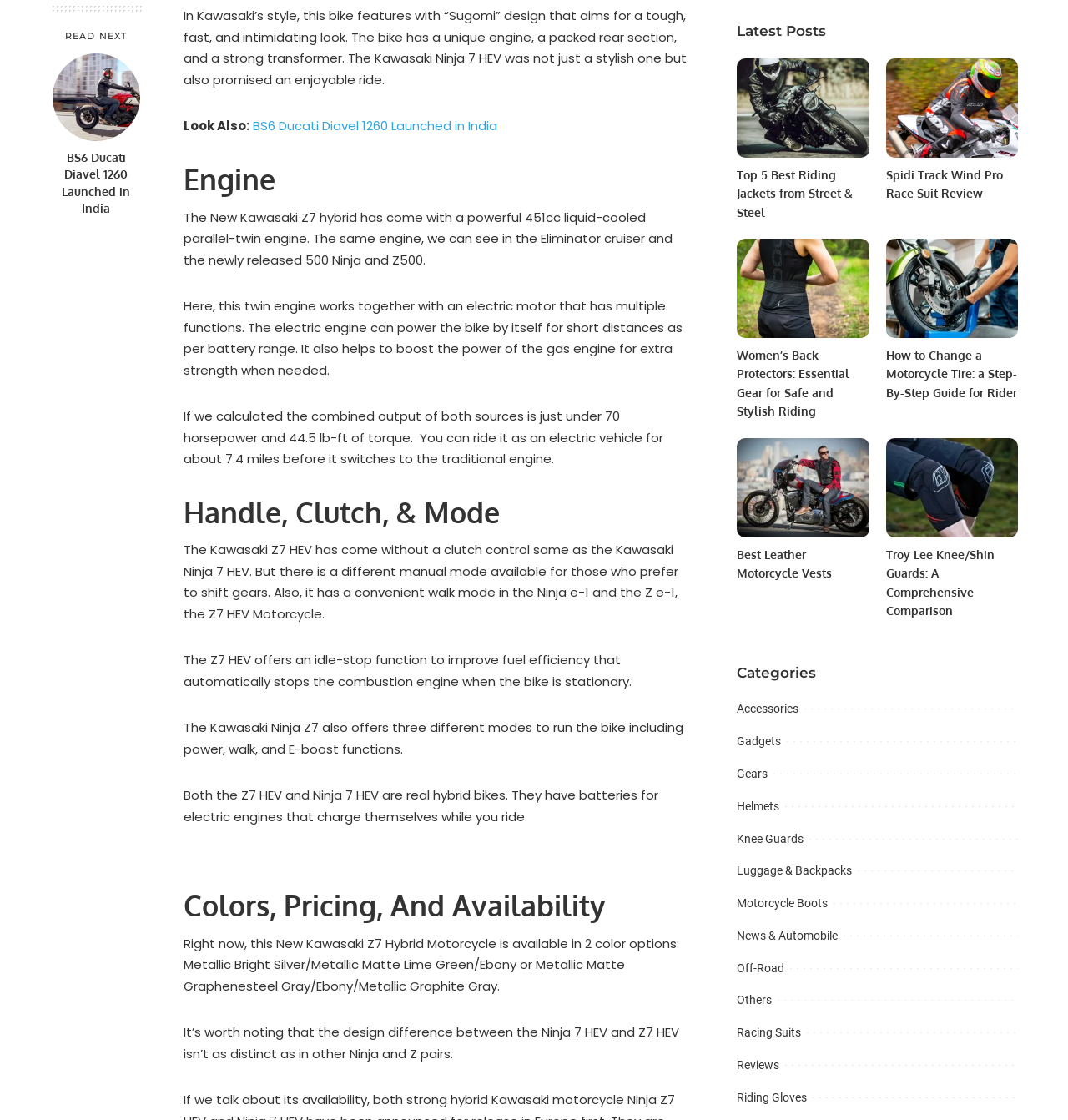How many color options are available for the New Kawasaki Z7 Hybrid Motorcycle?
Offer a detailed and exhaustive answer to the question.

According to the article, the New Kawasaki Z7 Hybrid Motorcycle is available in 2 color options: Metallic Bright Silver/Metallic Matte Lime Green/Ebony or Metallic Matte Graphenesteel Gray/Ebony/Metallic Graphite Gray.